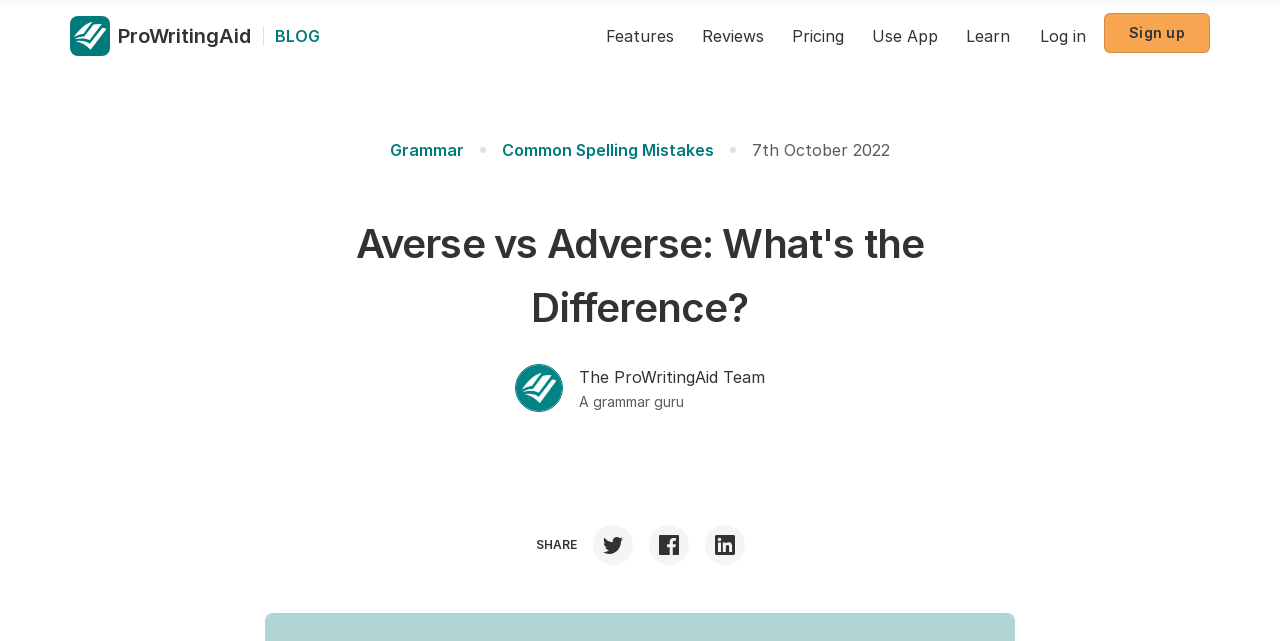What is the date of the article?
From the image, provide a succinct answer in one word or a short phrase.

7th October 2022